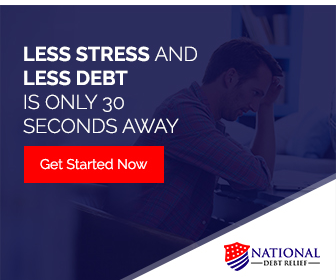Look at the image and write a detailed answer to the question: 
What organization is associated with the image?

The branding at the bottom of the image identifies it with National Debt Relief, which reinforces the organization's commitment to helping individuals manage and alleviate their debt burdens.